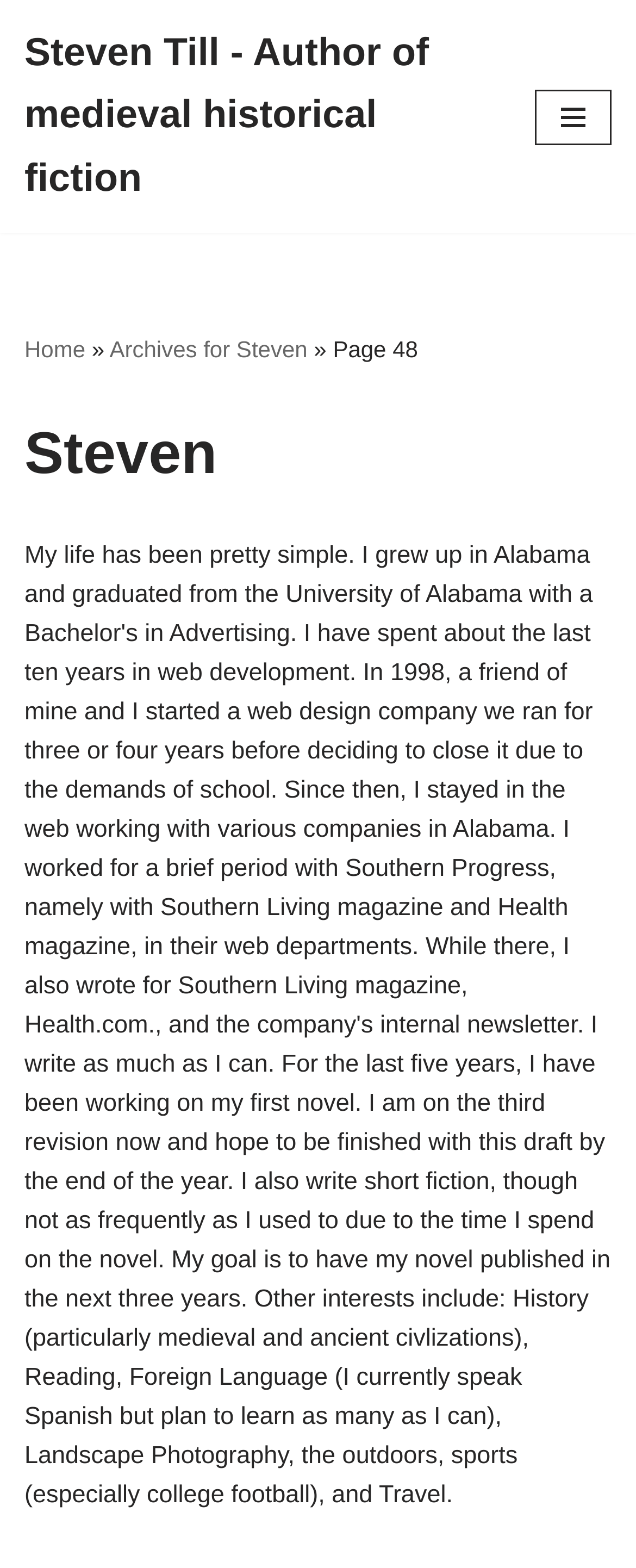Give a one-word or short-phrase answer to the following question: 
Is there a link to skip to content?

Yes